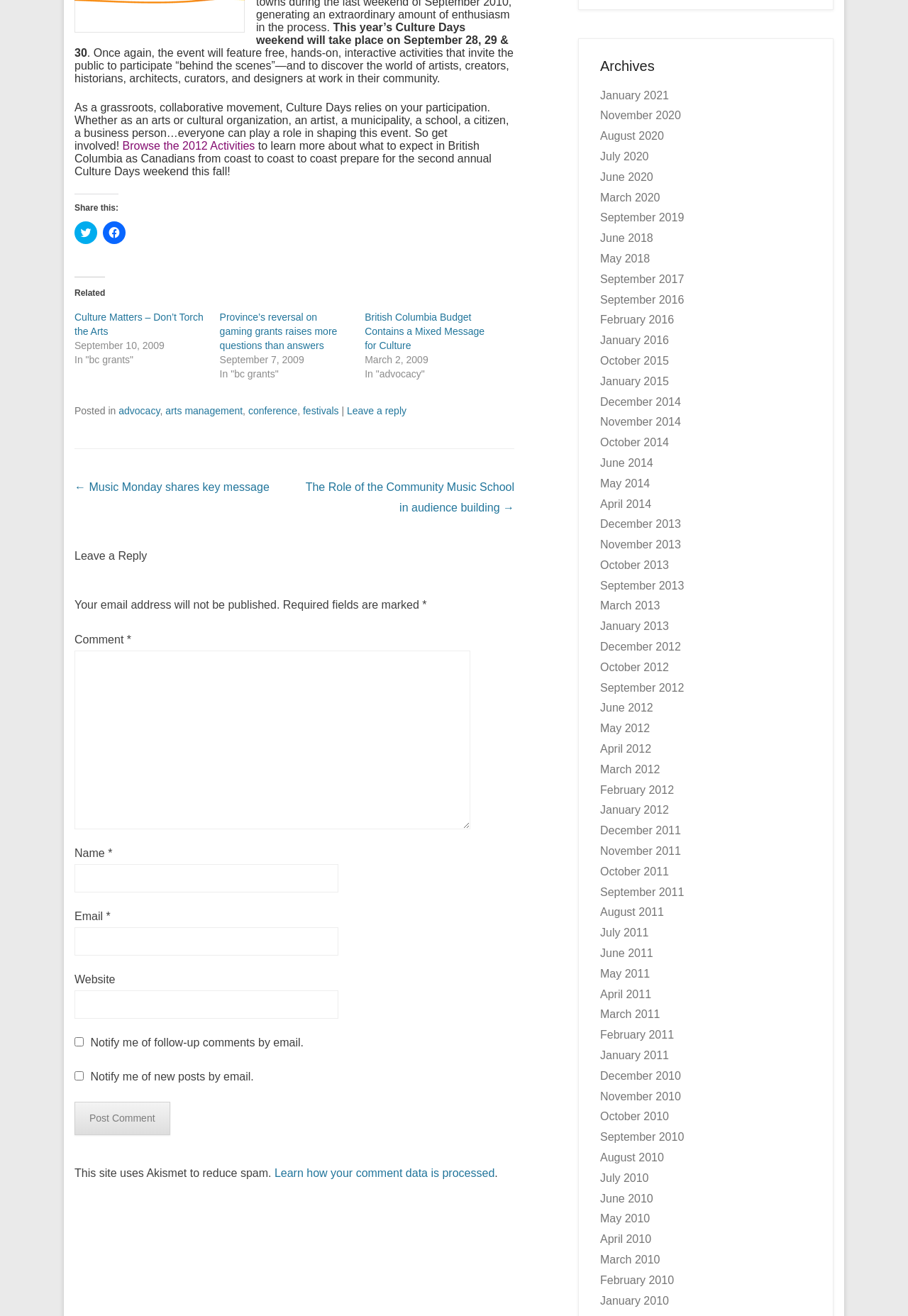Determine the bounding box for the UI element described here: "Online Engagement".

None